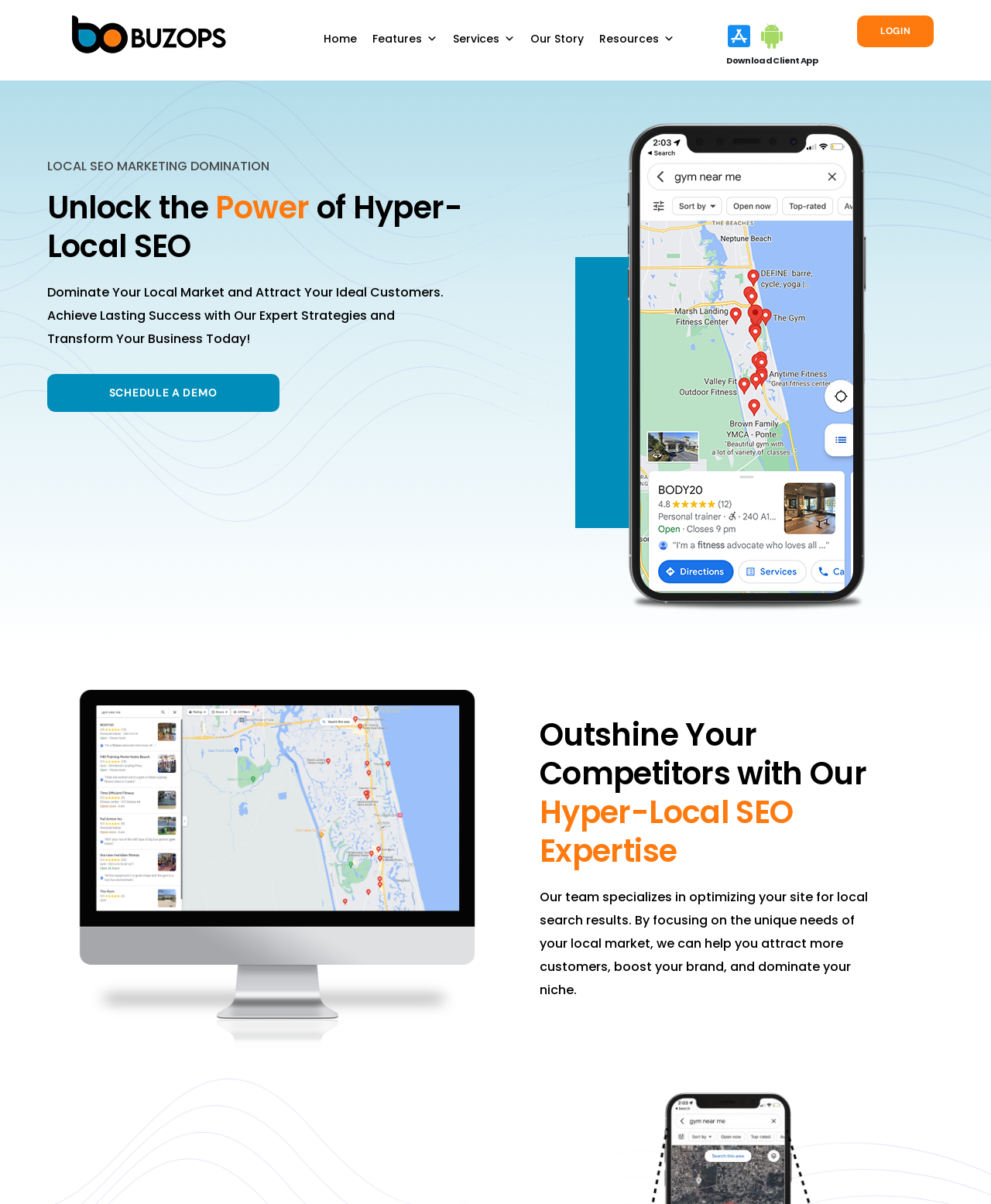What is the focus of their SEO expertise?
Using the visual information, respond with a single word or phrase.

Hyper-Local SEO